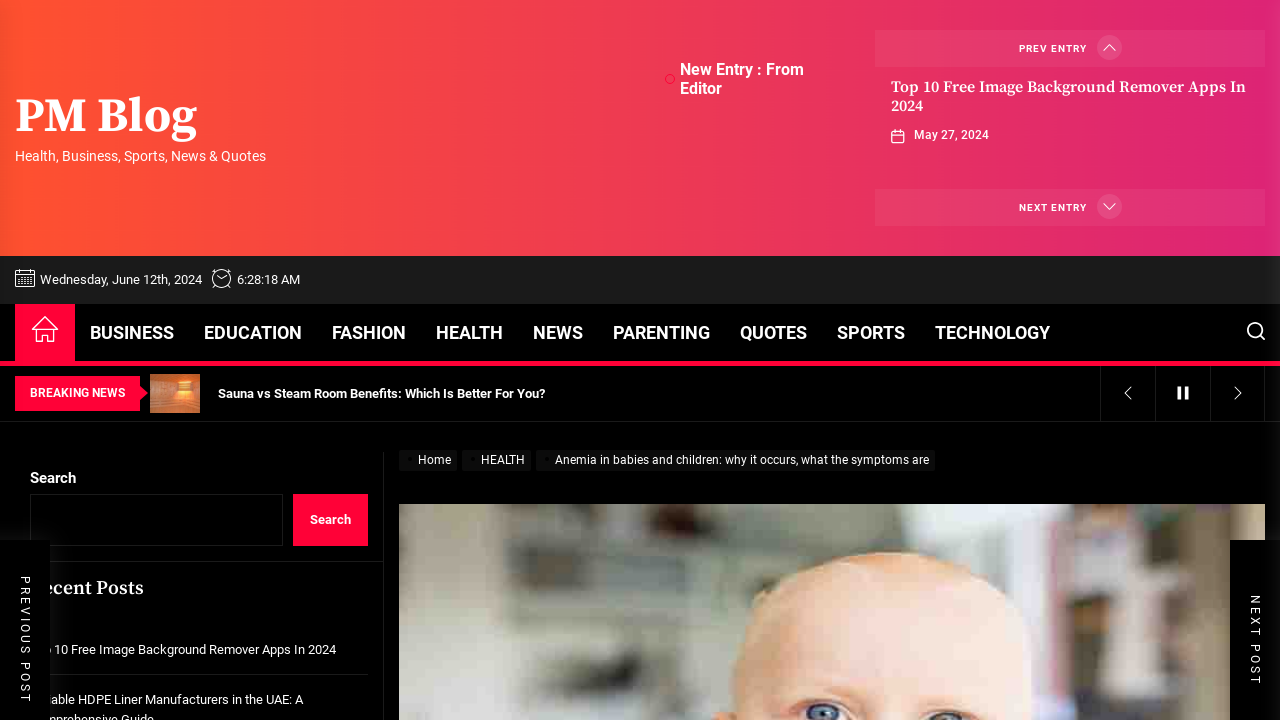From the webpage screenshot, identify the region described by January 17, 2024January 17, 2024. Provide the bounding box coordinates as (top-left x, top-left y, bottom-right x, bottom-right y), with each value being a floating point number between 0 and 1.

[0.808, 0.574, 0.883, 0.599]